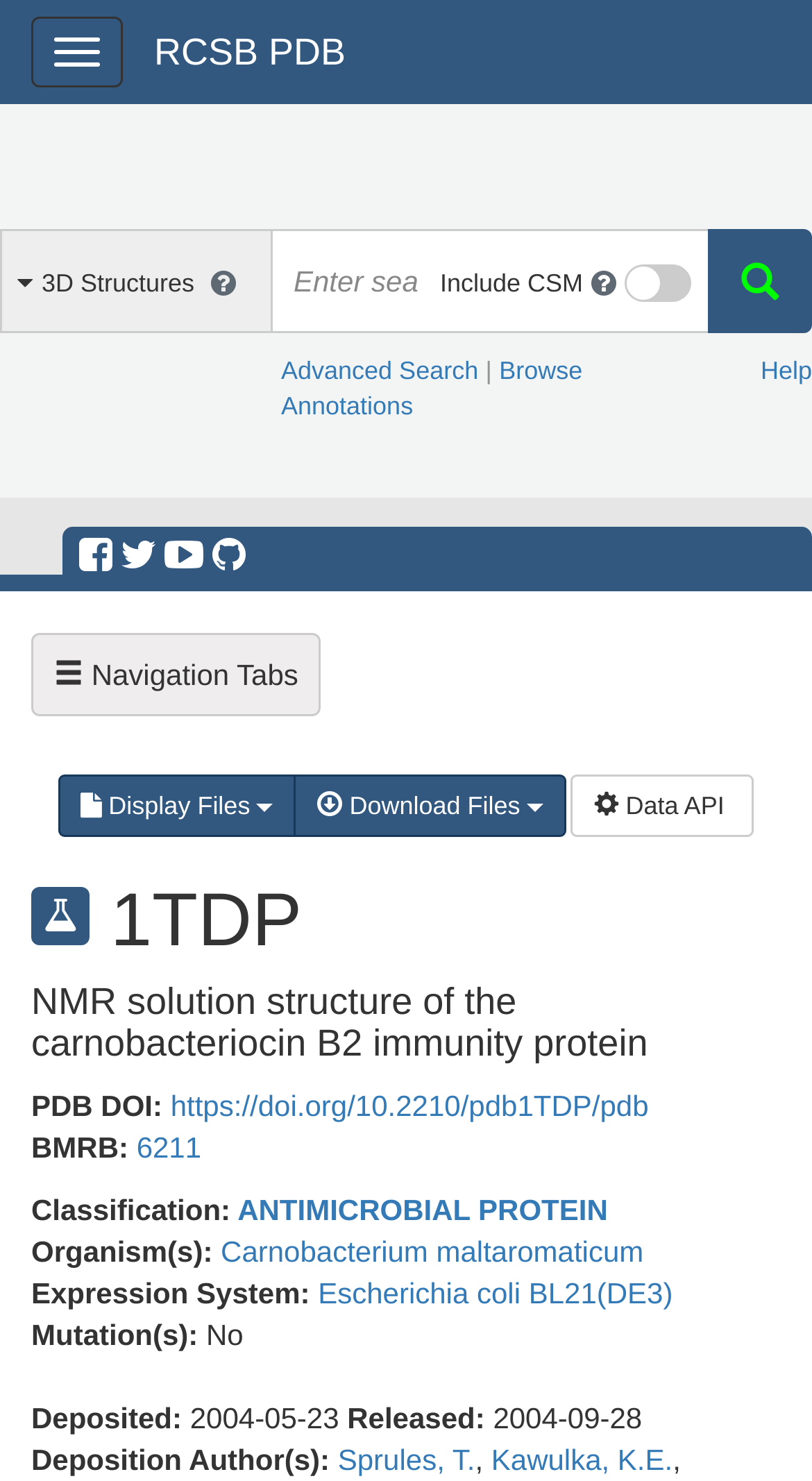Give an in-depth explanation of the webpage layout and content.

This webpage is about the NMR solution structure of the carnobacteriocin B2 immunity protein, specifically the protein with the ID 1TDP. At the top left, there is a button to toggle navigation and a link to the RCSB PDB website. Below this, there is a layout table with three rows. The first row has three cells, containing a 3D structures icon, a search box, and a cell with the text "Include CSM" and an icon. The second row has three cells, containing a cell with no content, a cell with links to "Advanced Search" and "Browse Annotations", and a cell with a link to "Help". The third row is not visible.

On the right side of the page, there are four social media links. Below this, there is a navigation tabs button and a horizontal toolbar with three groups of buttons. The first group has a button to display files, the second group has a button to download files, and the third group has a button to access the data API.

The main content of the page starts with two headings, the first showing the protein ID 1TDP and the second showing the protein name. Below this, there are several sections of text, each with a label and a value. These sections include the PDB DOI, BMRB, classification, organism, expression system, mutation, deposition date, release date, and deposition authors. Each section has a link to more information.